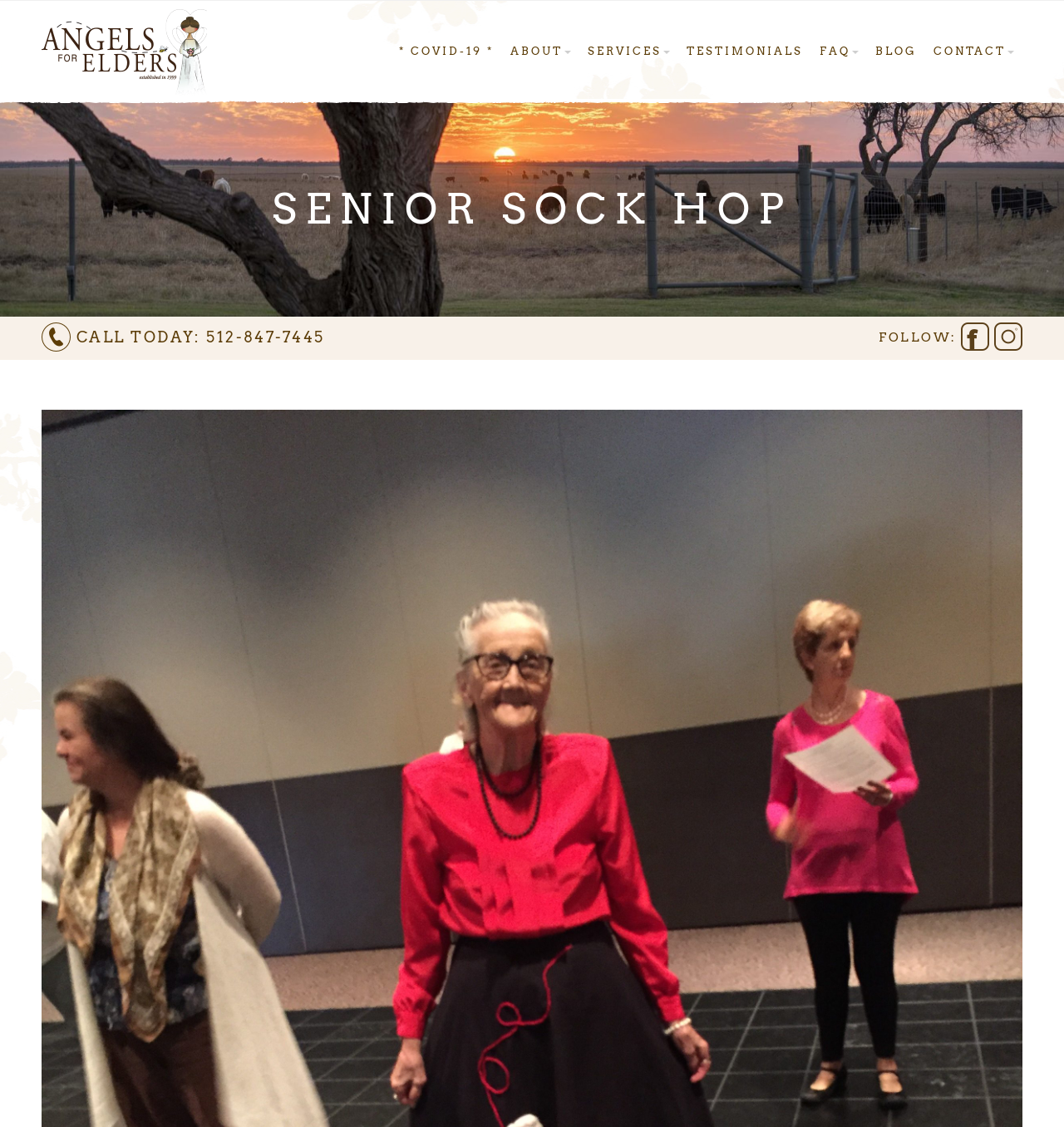What is above the 'SENIOR SOCK HOP' heading?
Please elaborate on the answer to the question with detailed information.

I compared the y1 and y2 coordinates of the elements and found that the image element with an empty OCR text is above the 'SENIOR SOCK HOP' heading.